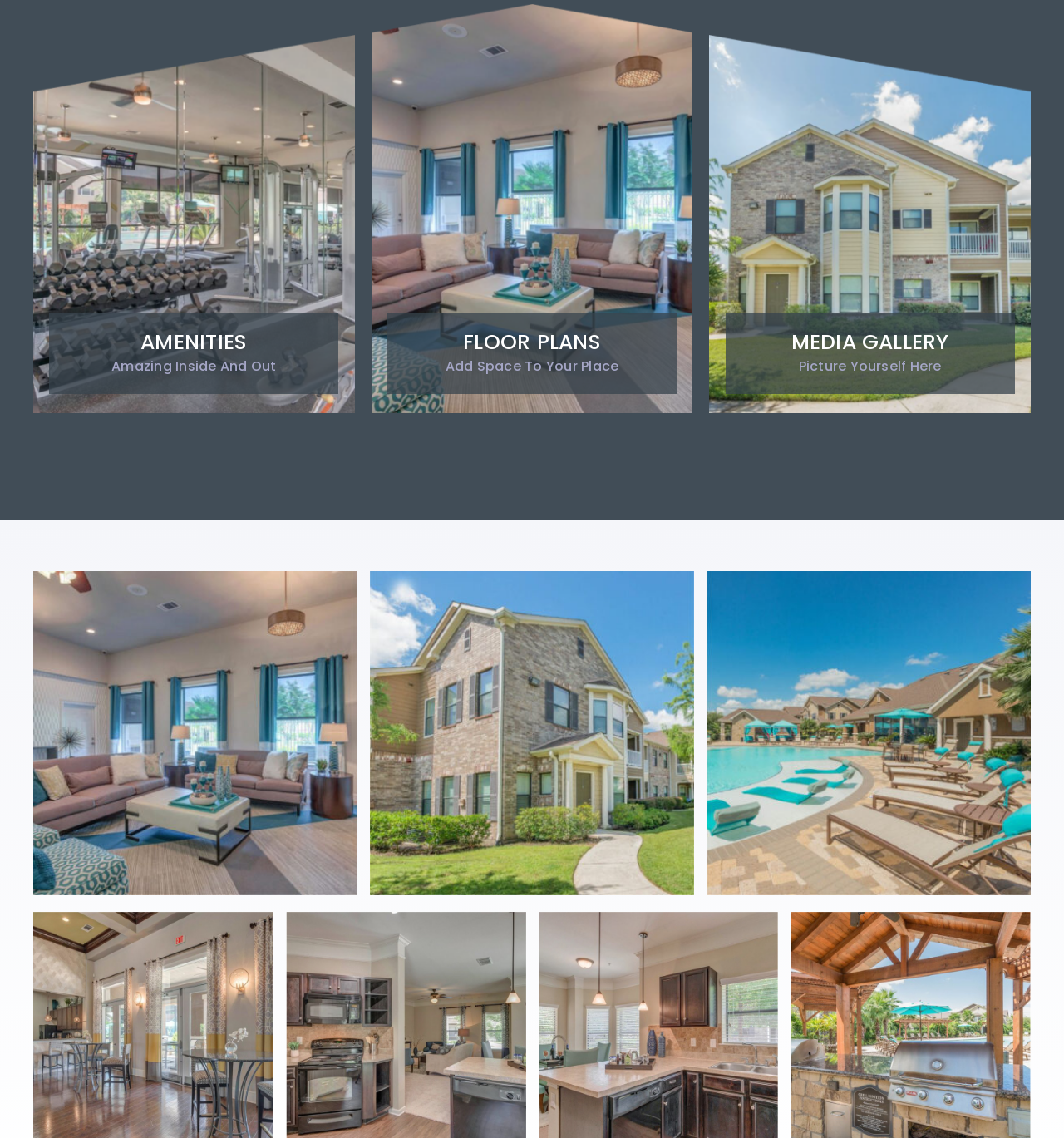Predict the bounding box coordinates for the UI element described as: "title="gallery5"". The coordinates should be four float numbers between 0 and 1, presented as [left, top, right, bottom].

[0.269, 0.799, 0.494, 0.816]